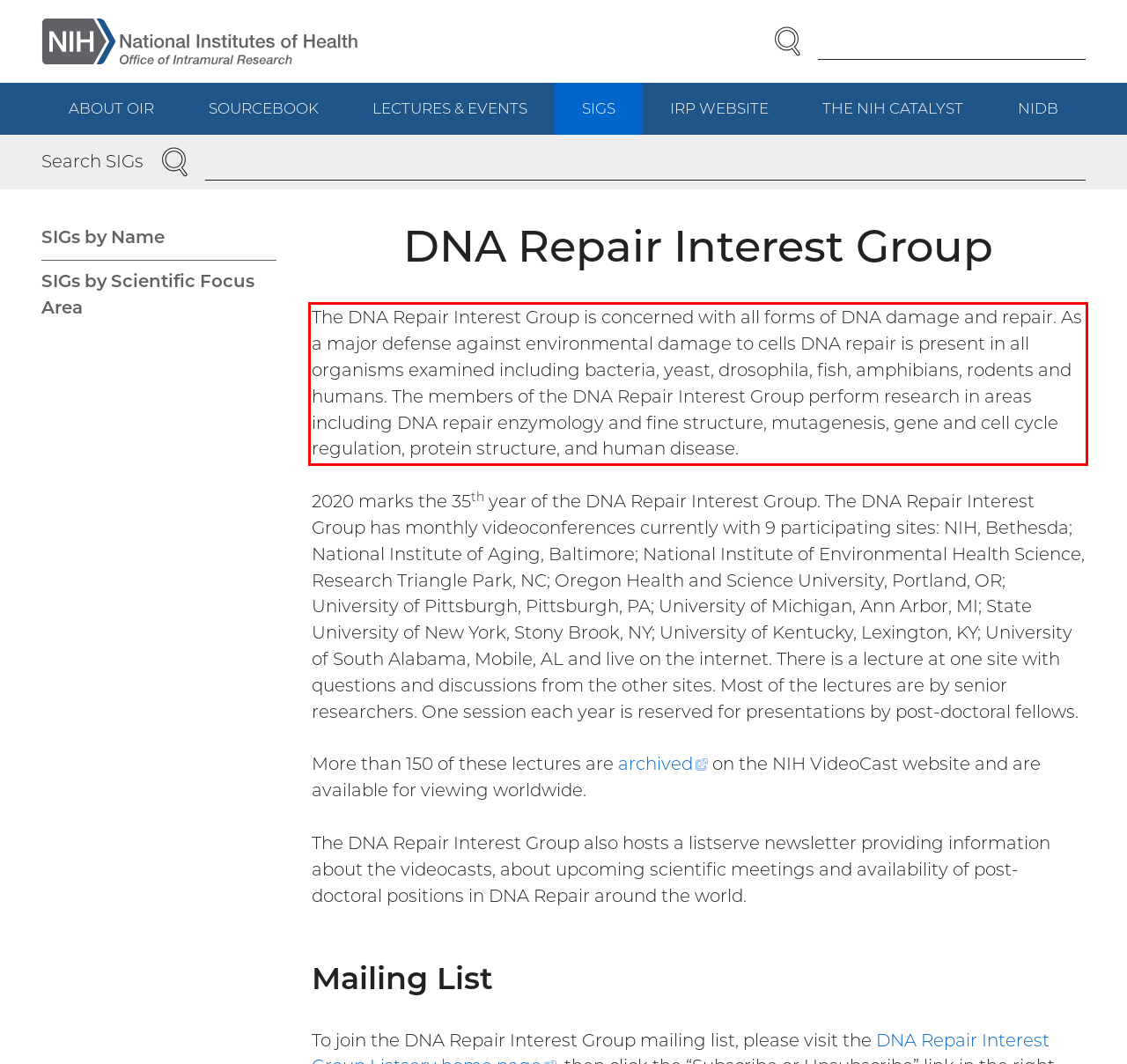Identify the text inside the red bounding box on the provided webpage screenshot by performing OCR.

The DNA Repair Interest Group is concerned with all forms of DNA damage and repair. As a major defense against environmental damage to cells DNA repair is present in all organisms examined including bacteria, yeast, drosophila, fish, amphibians, rodents and humans. The members of the DNA Repair Interest Group perform research in areas including DNA repair enzymology and fine structure, mutagenesis, gene and cell cycle regulation, protein structure, and human disease.